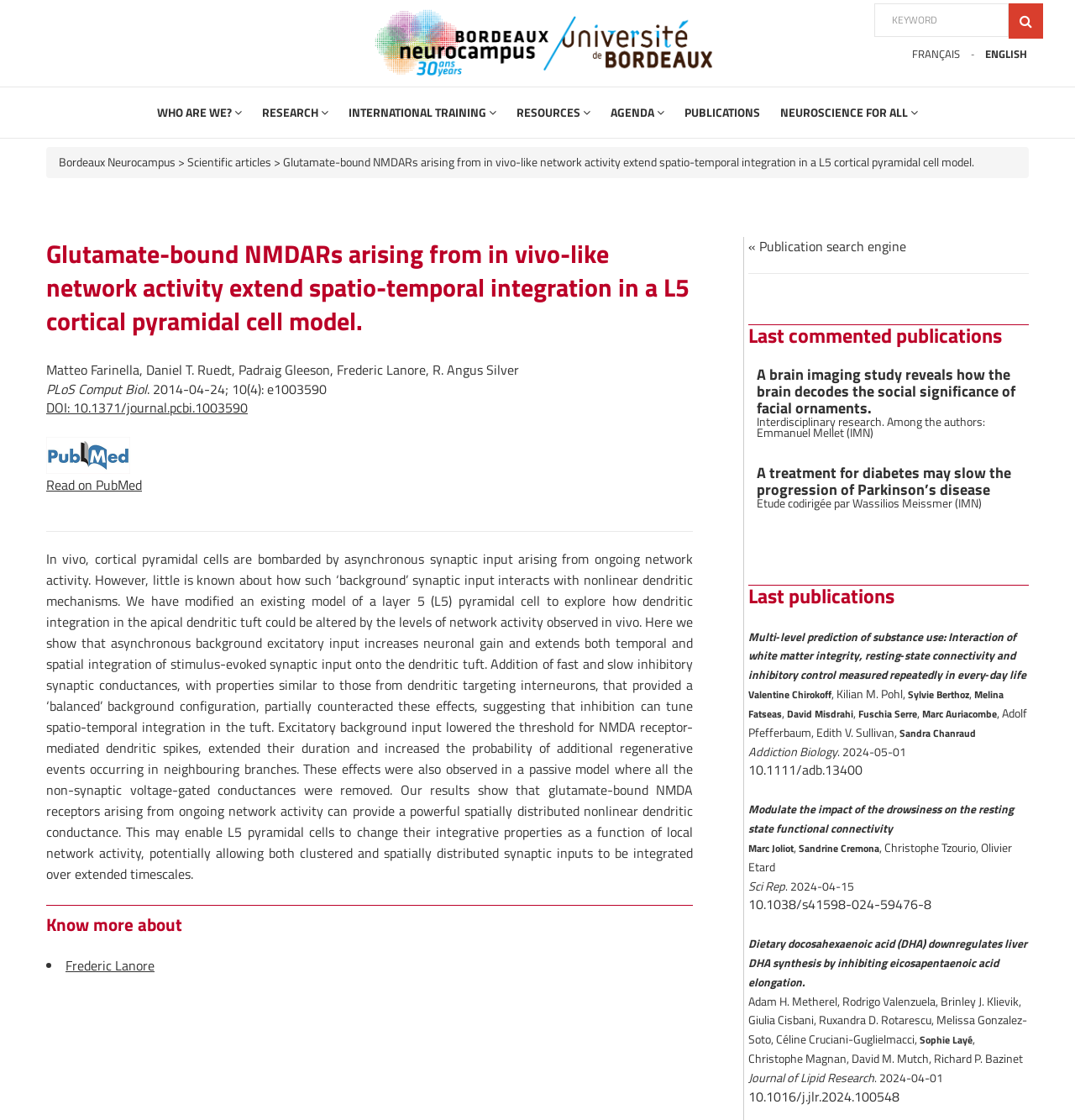Please locate the bounding box coordinates of the region I need to click to follow this instruction: "View the 'WHO ARE WE?' section".

[0.146, 0.093, 0.225, 0.108]